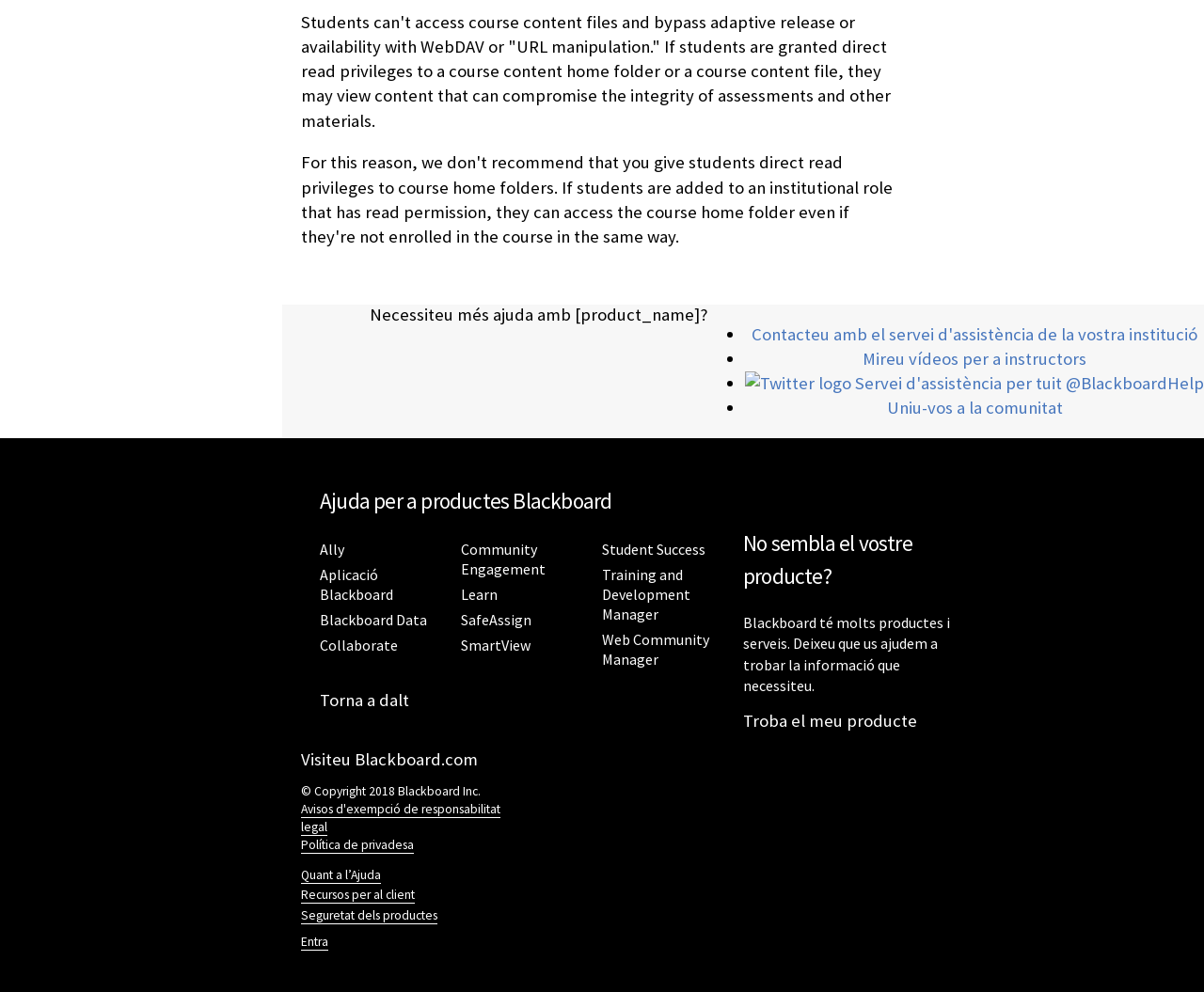Identify the bounding box coordinates of the area that should be clicked in order to complete the given instruction: "Get help with a product". The bounding box coordinates should be four float numbers between 0 and 1, i.e., [left, top, right, bottom].

[0.617, 0.716, 0.762, 0.738]